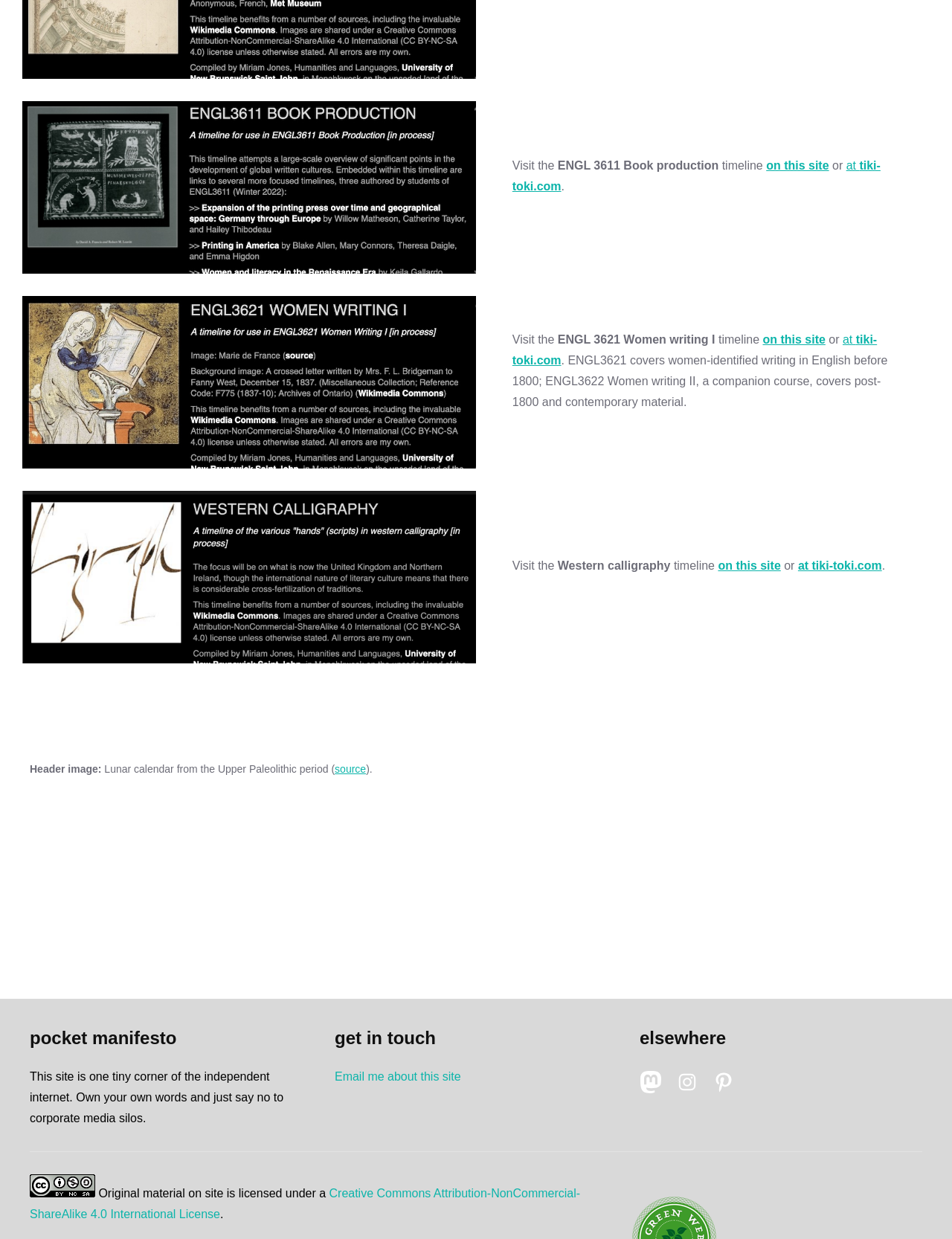Answer the question with a single word or phrase: 
What social media platforms are linked from the site?

Mastodon, Instagram, Pinterest